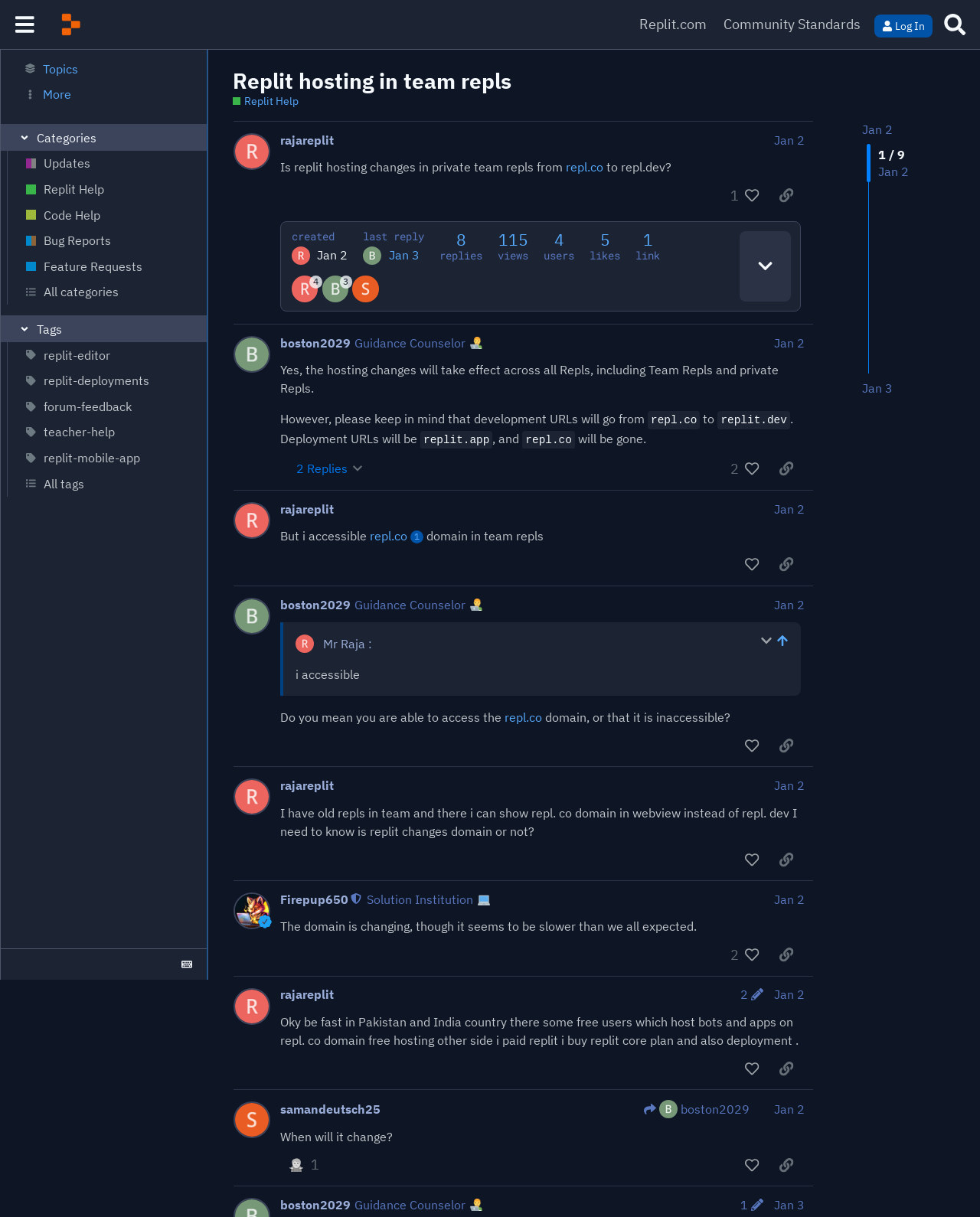What is the name of the help section?
Give a single word or phrase as your answer by examining the image.

Replit Help